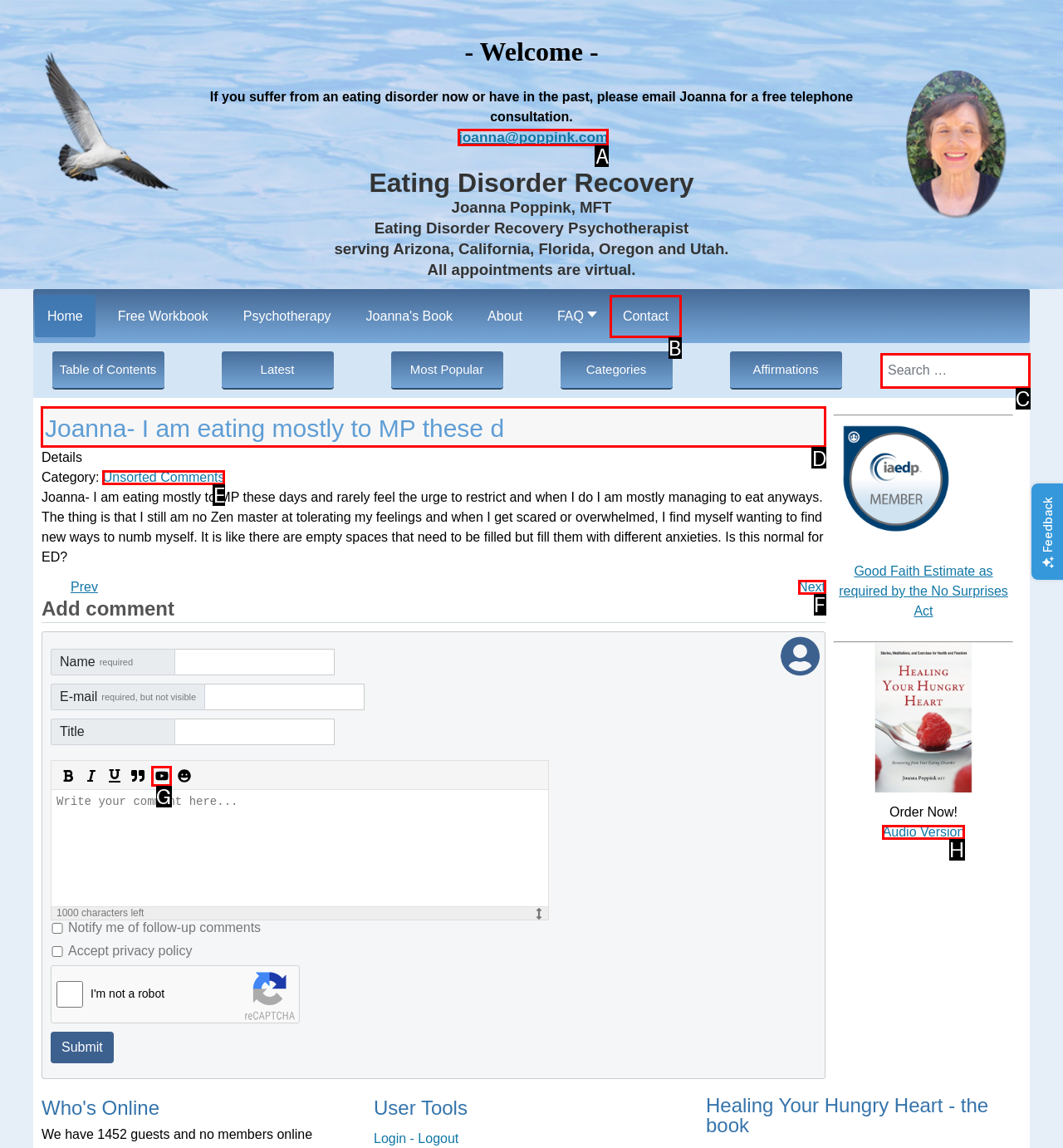Tell me which one HTML element I should click to complete the following task: Read the latest article Answer with the option's letter from the given choices directly.

D